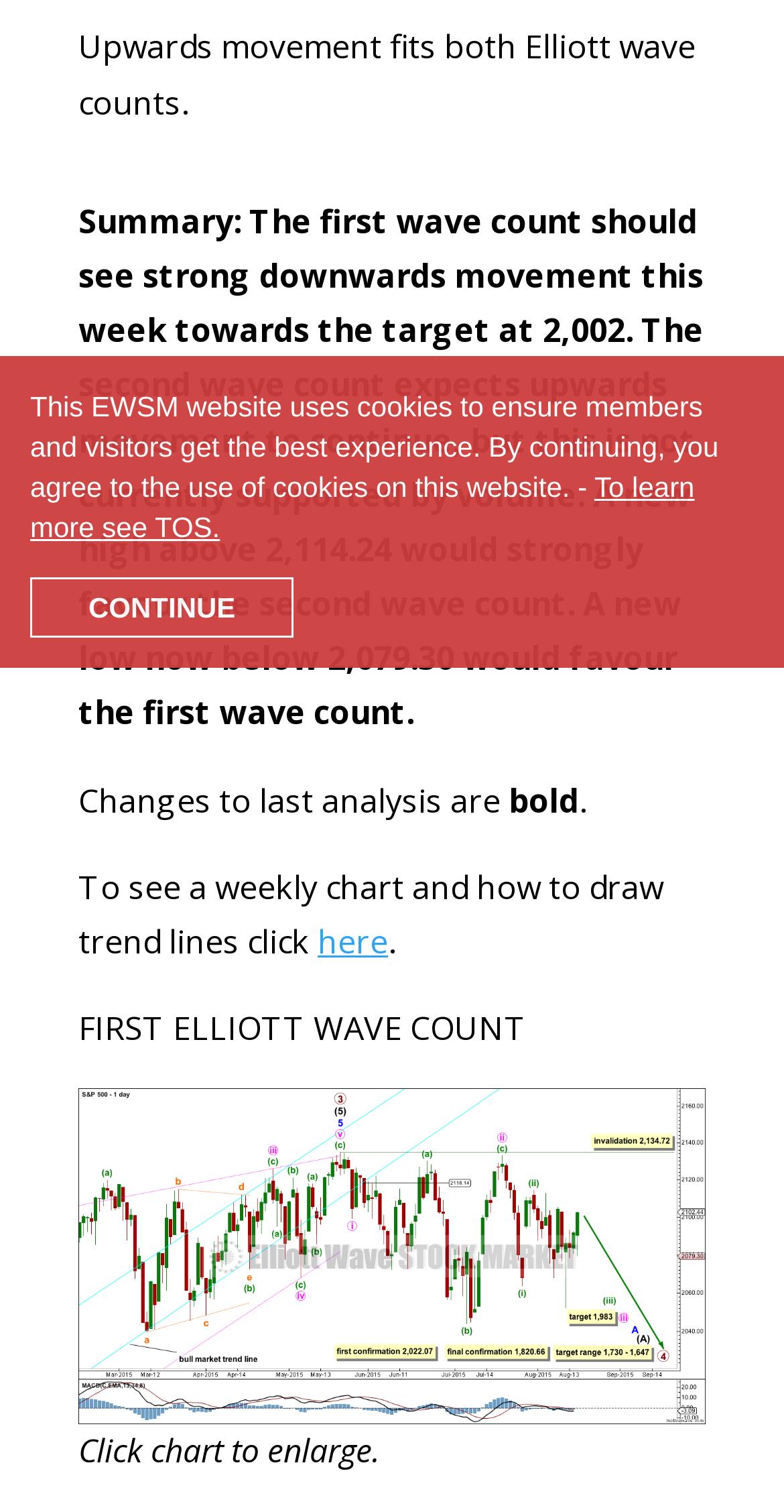Locate the bounding box for the described UI element: "parent_node: Click chart to enlarge.". Ensure the coordinates are four float numbers between 0 and 1, formatted as [left, top, right, bottom].

[0.1, 0.909, 0.9, 0.938]